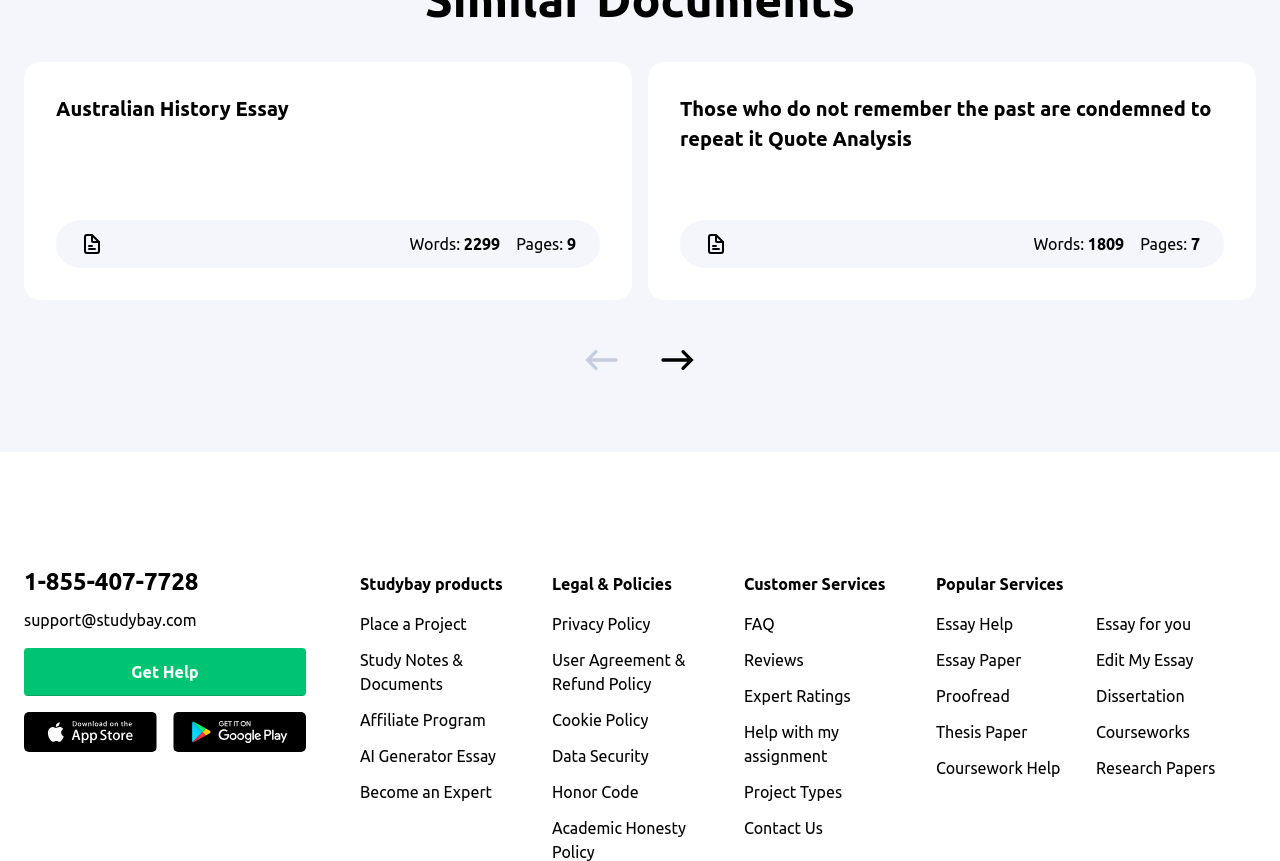Identify the bounding box for the described UI element: "Edit My Essay".

[0.856, 0.757, 0.932, 0.777]